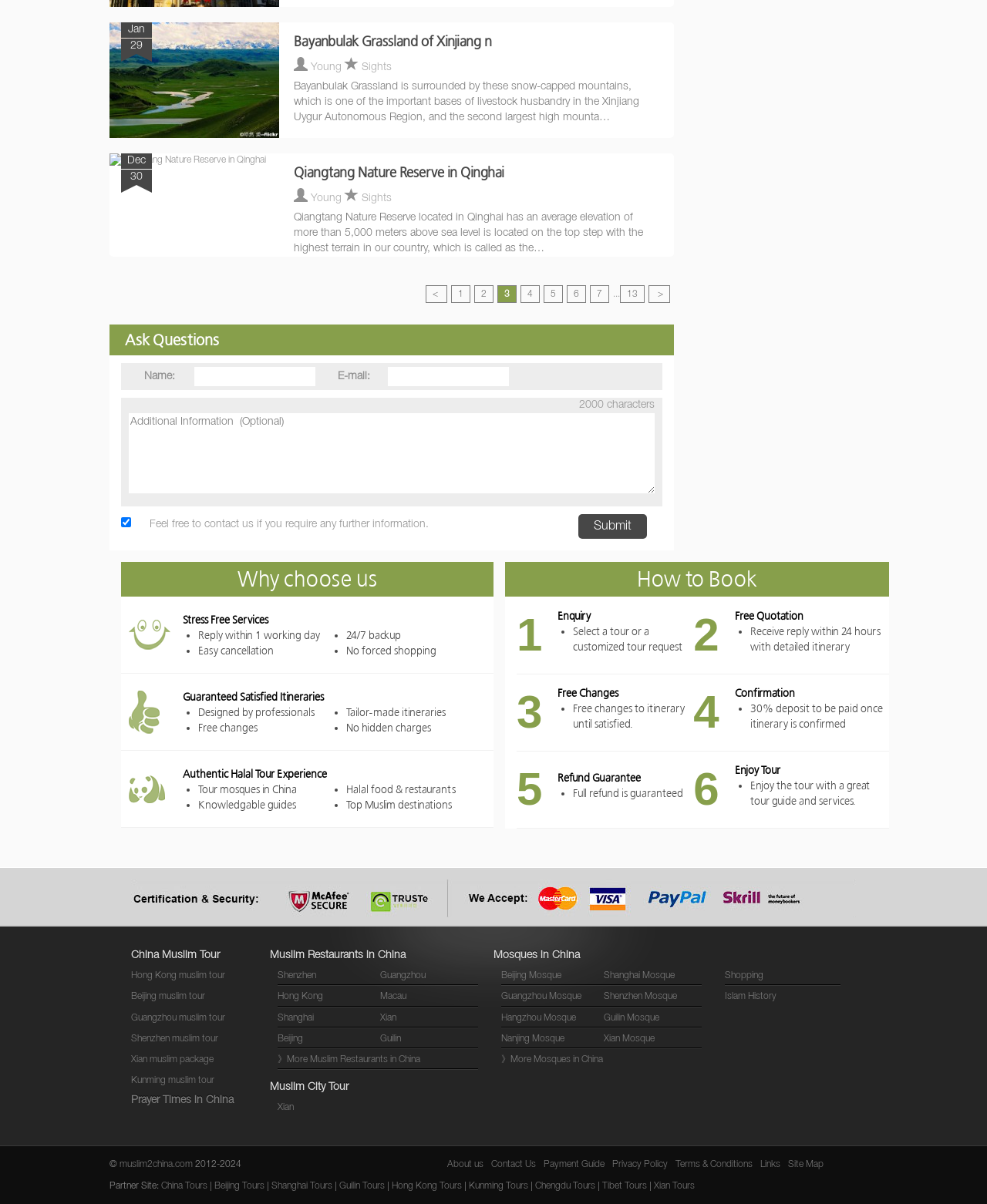What type of tour experience does this website offer?
Using the image, provide a concise answer in one word or a short phrase.

Halal tour